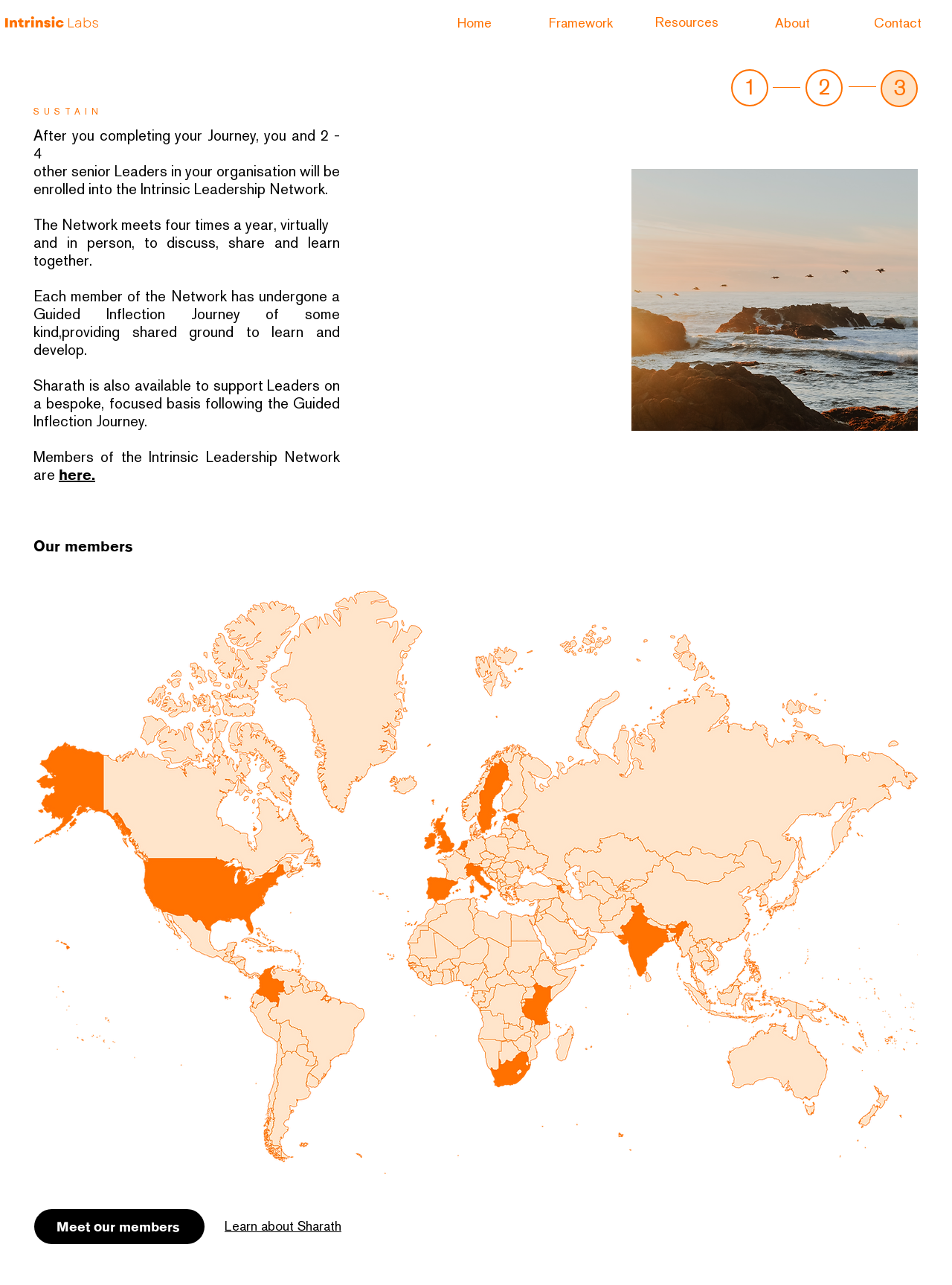Please find the bounding box coordinates in the format (top-left x, top-left y, bottom-right x, bottom-right y) for the given element description. Ensure the coordinates are floating point numbers between 0 and 1. Description: Meet our members

[0.036, 0.941, 0.215, 0.968]